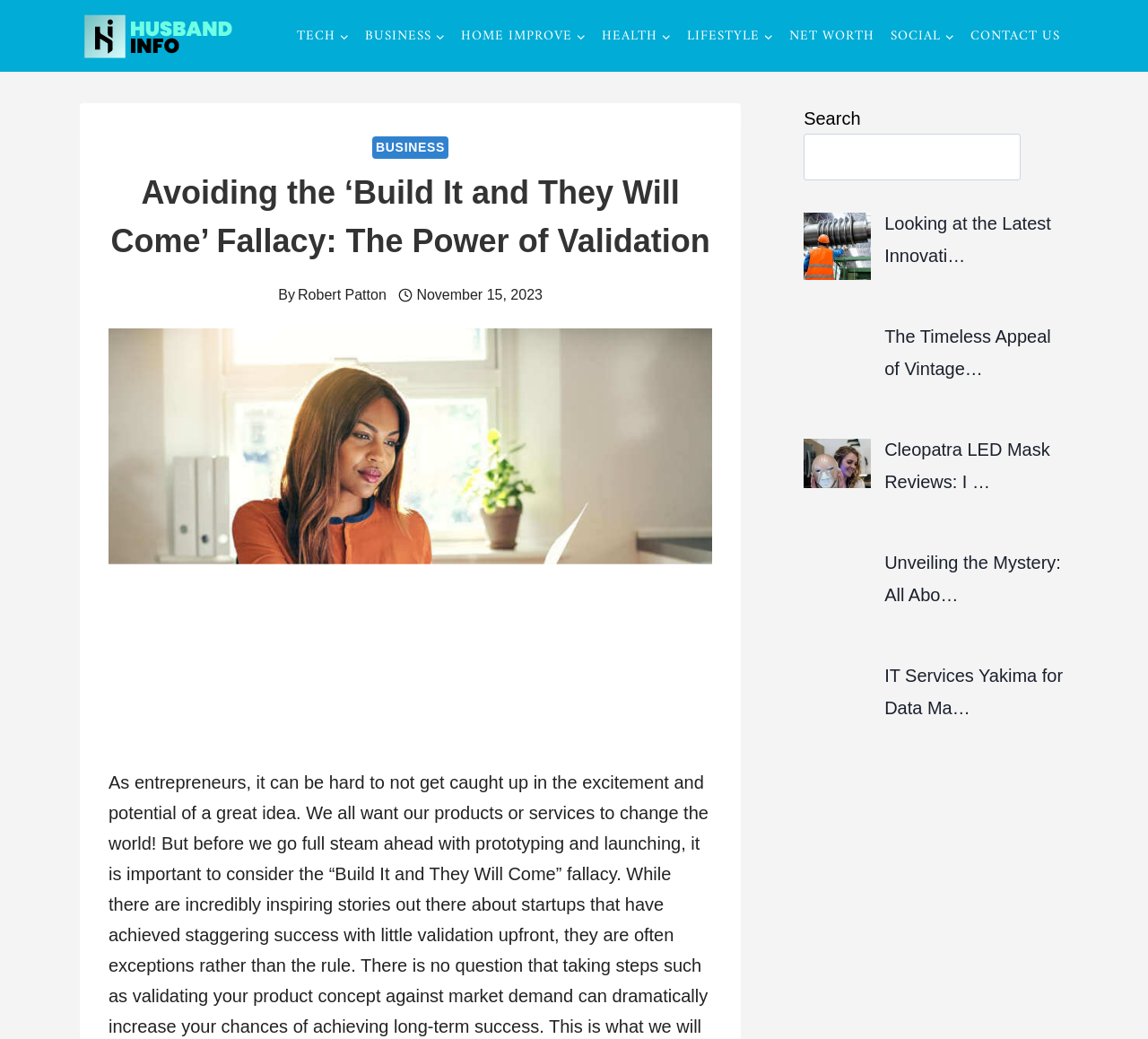Locate the bounding box coordinates of the element I should click to achieve the following instruction: "Visit the 'CONTACT US' page".

[0.838, 0.02, 0.93, 0.049]